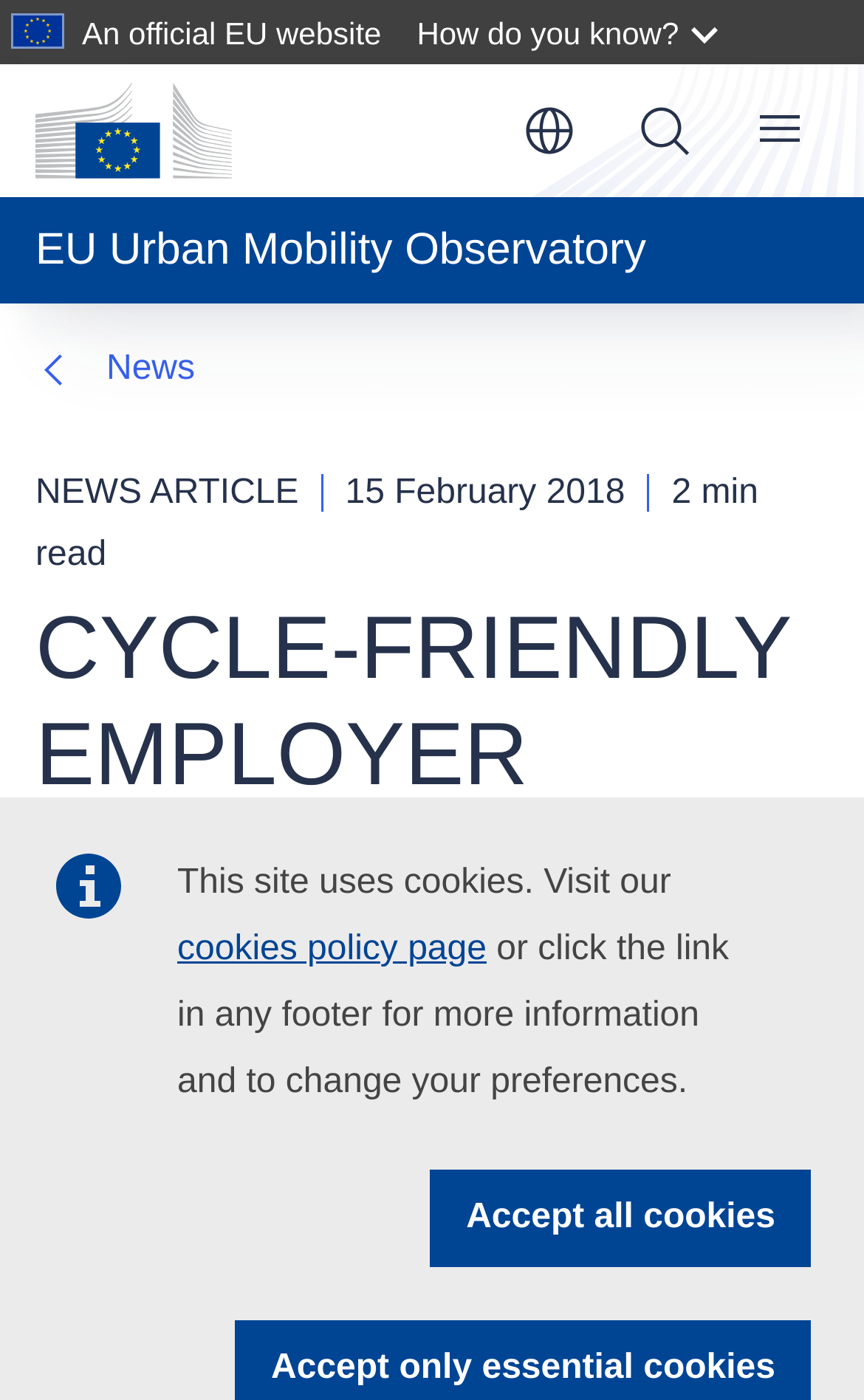Based on the image, provide a detailed response to the question:
What is the name of the observatory mentioned on the webpage?

I found the answer by reading the text on the webpage, which says 'EU Urban Mobility Observatory'. This indicates that the name of the observatory mentioned on the webpage is EU Urban Mobility Observatory.